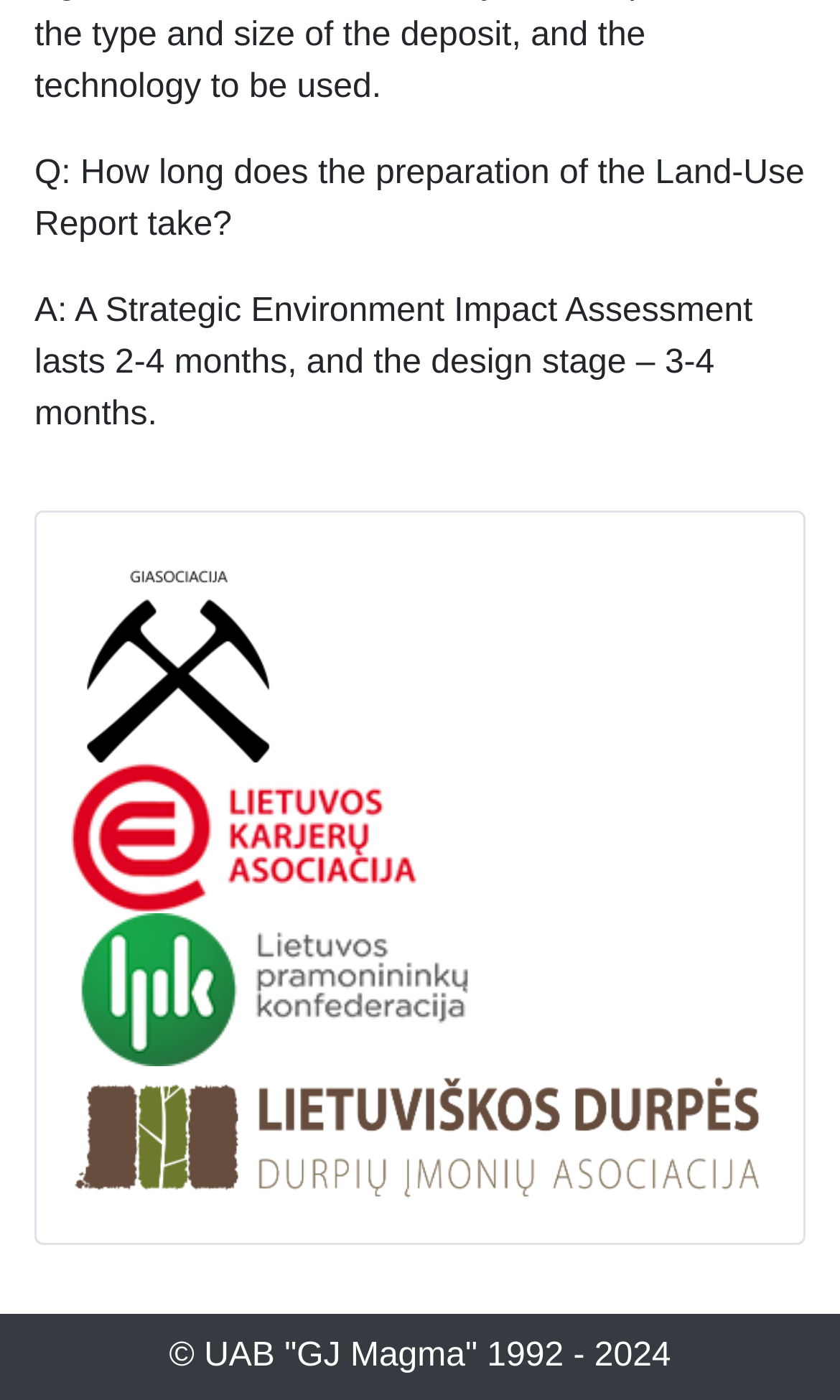Answer the question using only one word or a concise phrase: How many associations are listed?

4